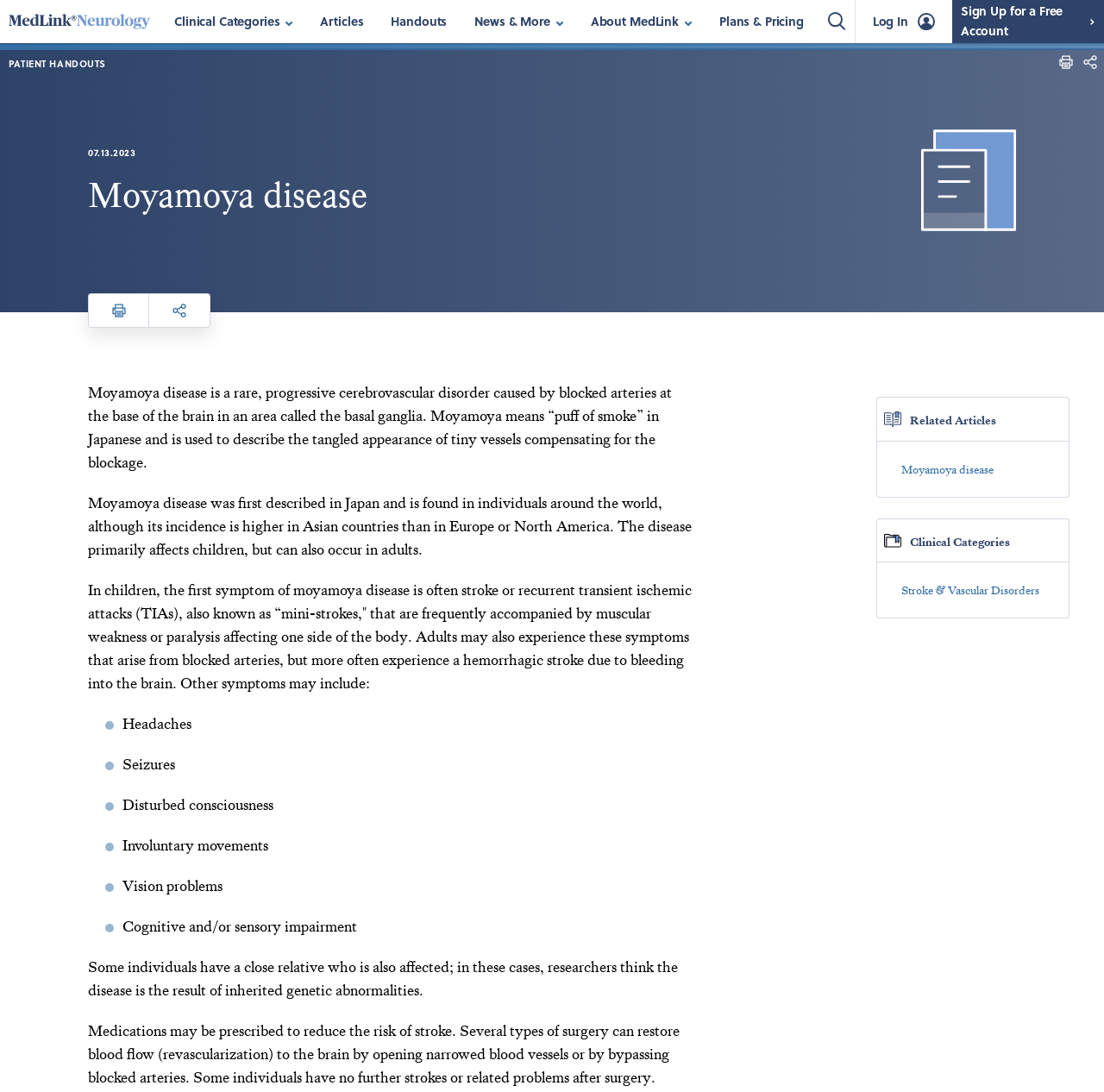Please pinpoint the bounding box coordinates for the region I should click to adhere to this instruction: "Click on the 'Register' button".

[0.862, 0.0, 1.0, 0.039]